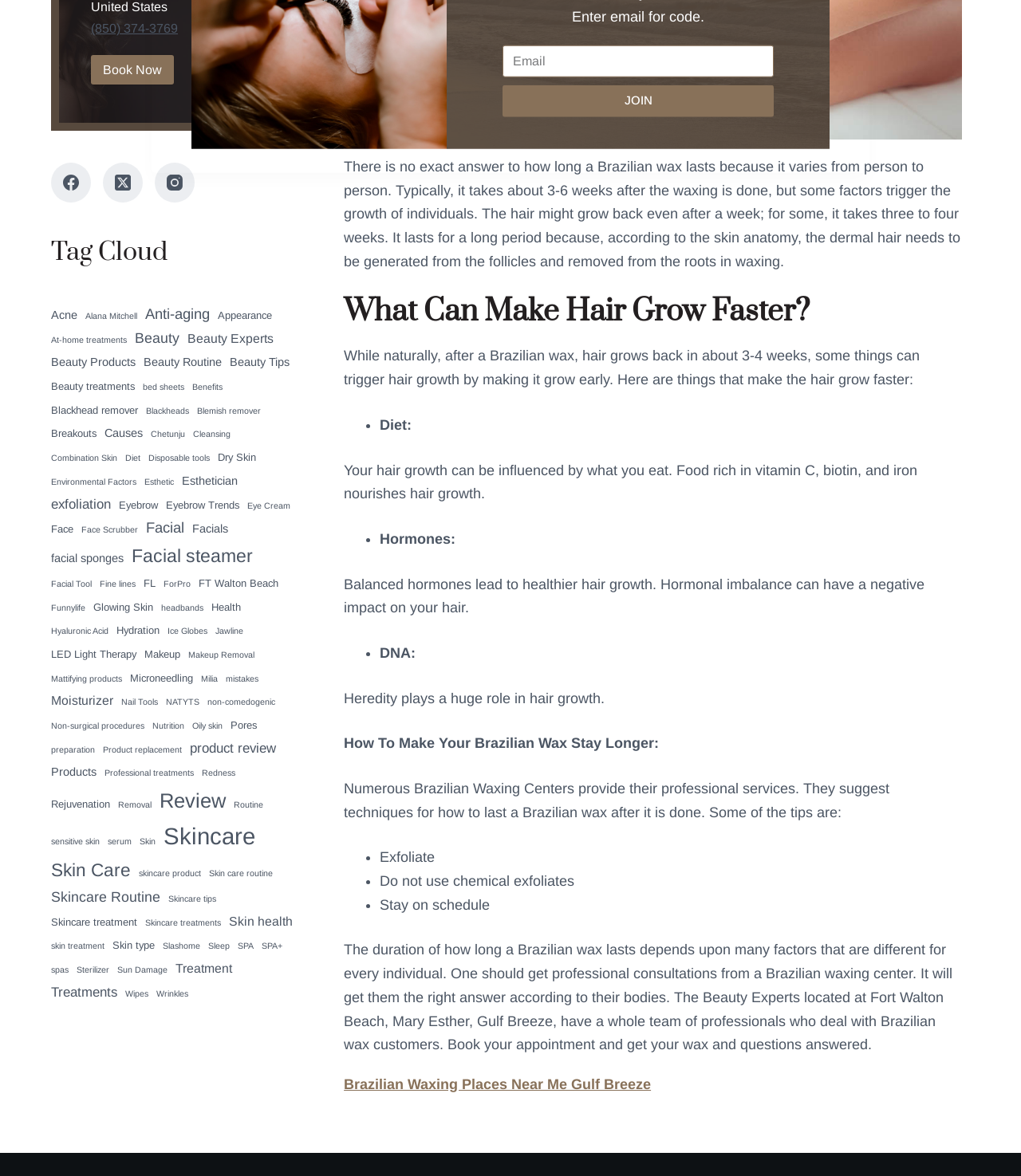For the element described, predict the bounding box coordinates as (top-left x, top-left y, bottom-right x, bottom-right y). All values should be between 0 and 1. Element description: Glowing Skin

[0.091, 0.509, 0.15, 0.523]